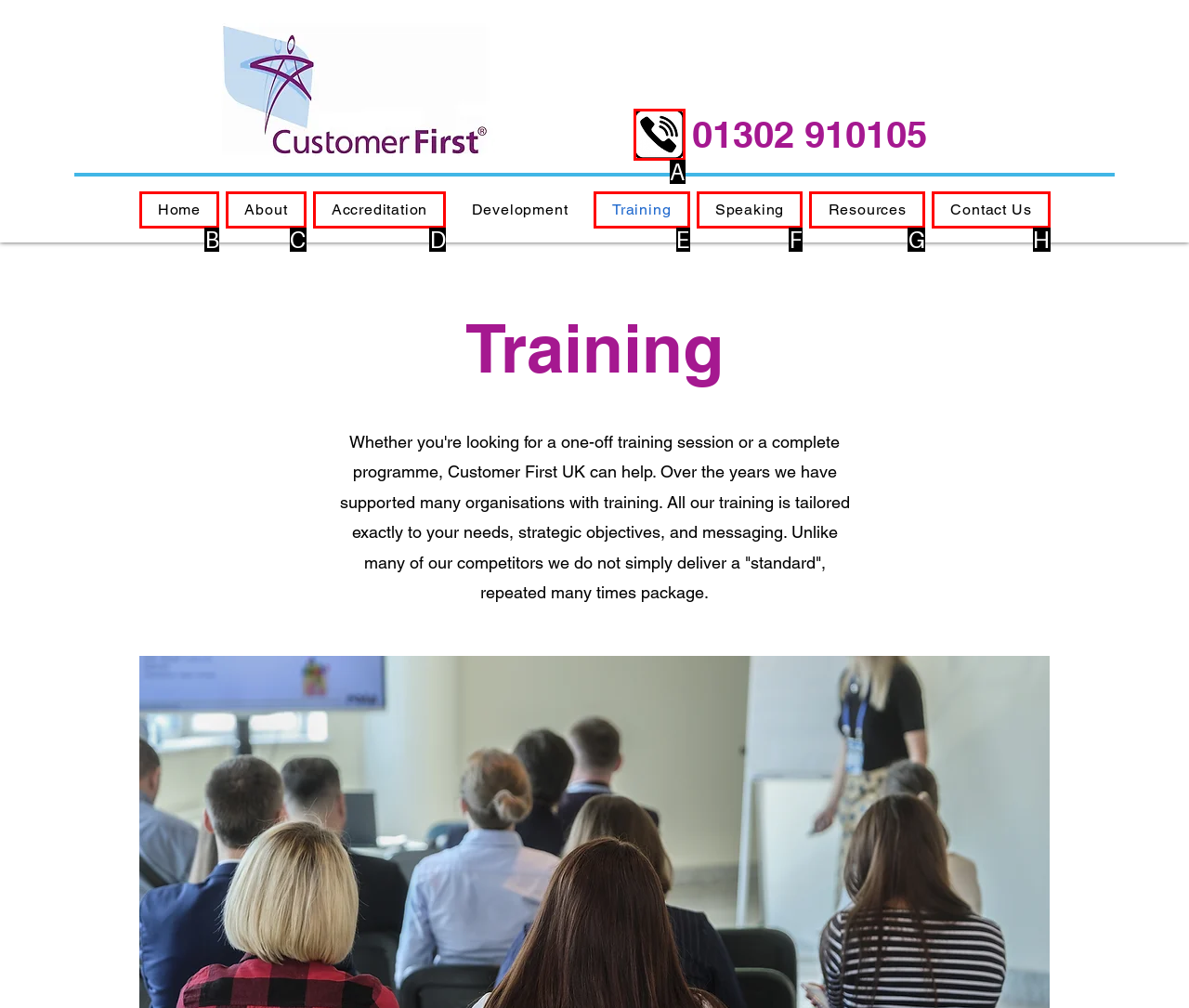Select the appropriate HTML element to click on to finish the task: click the telephone icon.
Answer with the letter corresponding to the selected option.

A